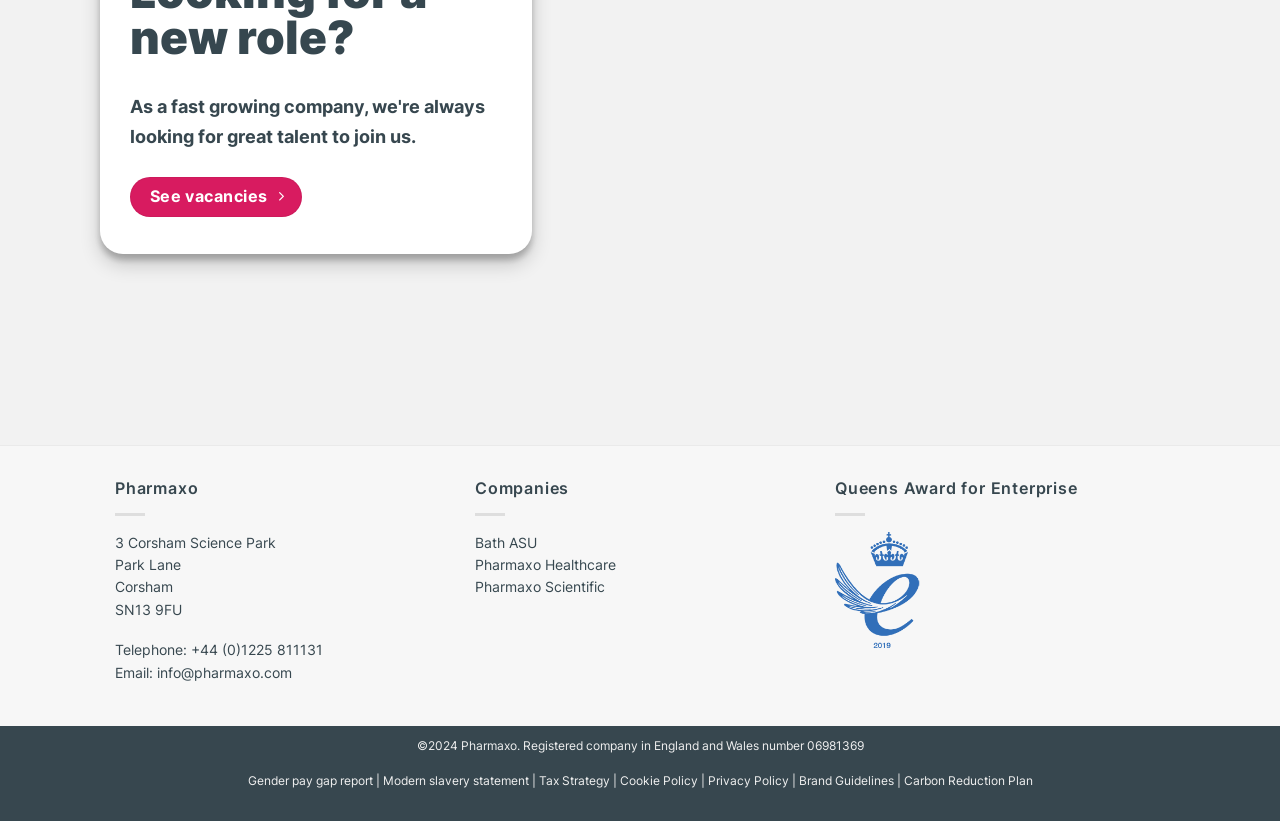Return the bounding box coordinates of the UI element that corresponds to this description: "Modern slavery statement". The coordinates must be given as four float numbers in the range of 0 and 1, [left, top, right, bottom].

[0.299, 0.942, 0.415, 0.96]